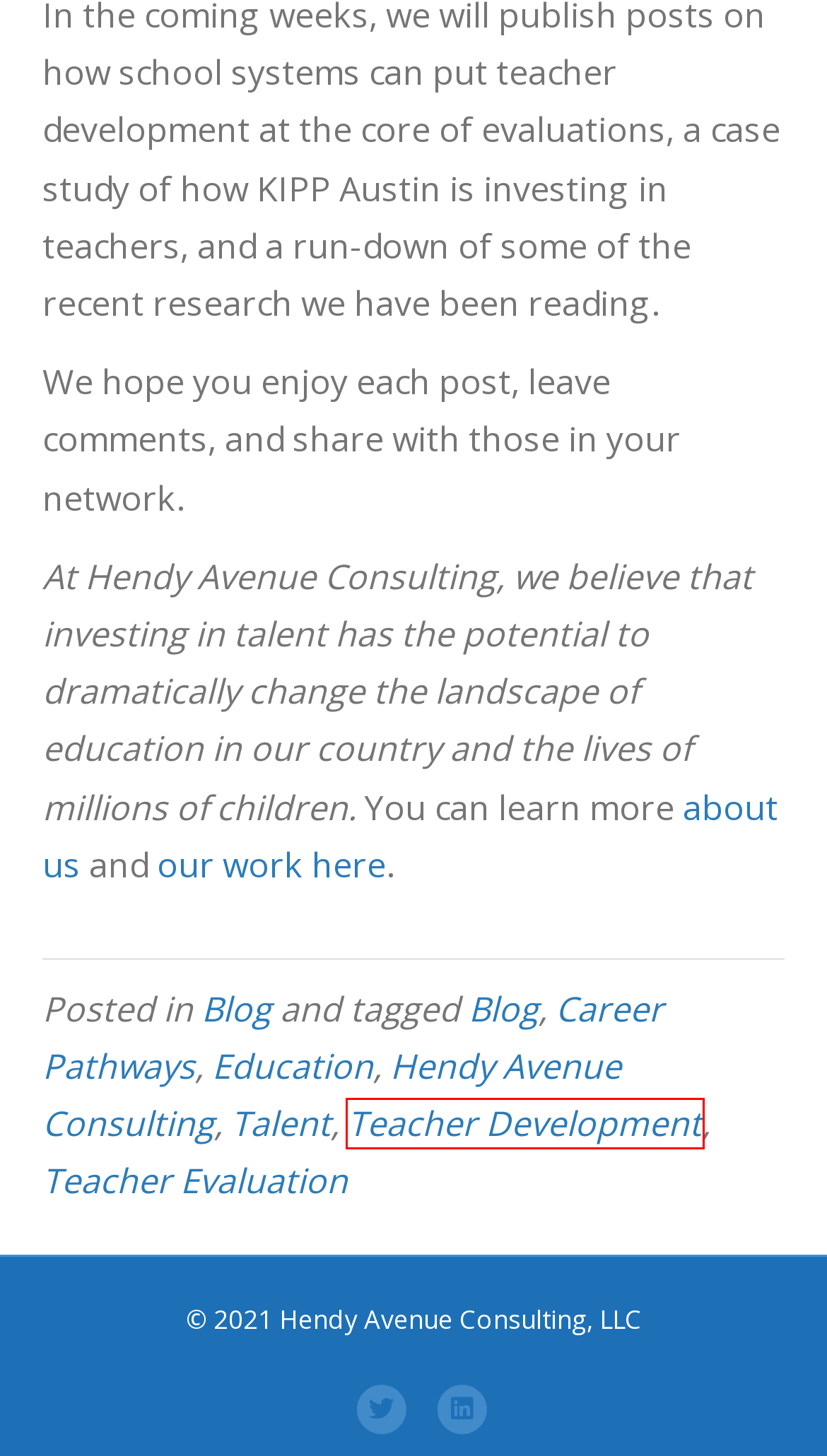You have been given a screenshot of a webpage with a red bounding box around a UI element. Select the most appropriate webpage description for the new webpage that appears after clicking the element within the red bounding box. The choices are:
A. Education – Hendy Avenue
B. Meet Hendy Avenue Consulting – Hendy Avenue
C. Teacher Development – Hendy Avenue
D. Teacher Evaluation – Hendy Avenue
E. Blog – Hendy Avenue
F. Hendy Avenue Consulting – Hendy Avenue
G. Talent – Hendy Avenue
H. Recent Client Projects & Outcomes – Hendy Avenue

C